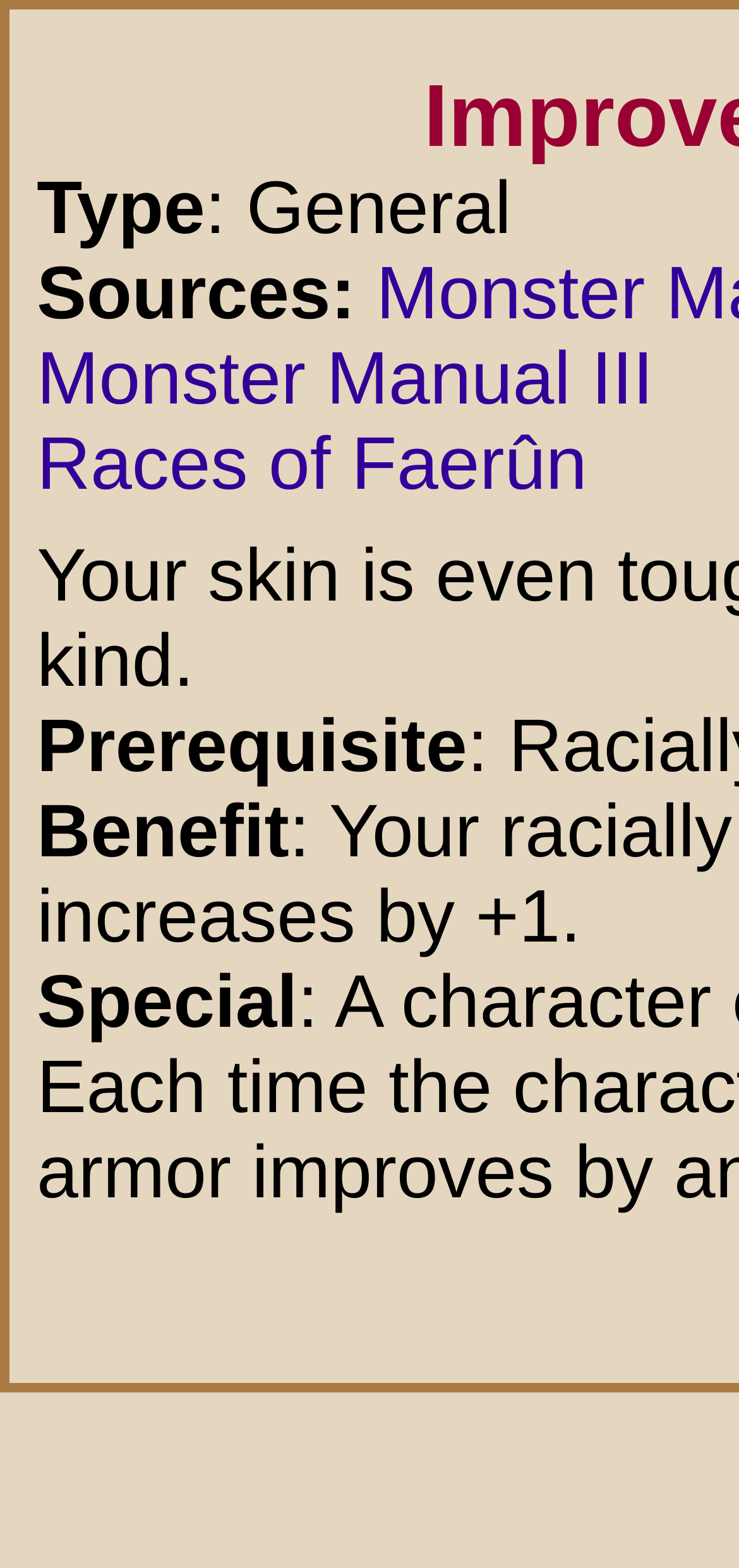Ascertain the bounding box coordinates for the UI element detailed here: "Races of Faerûn". The coordinates should be provided as [left, top, right, bottom] with each value being a float between 0 and 1.

[0.05, 0.269, 0.795, 0.322]